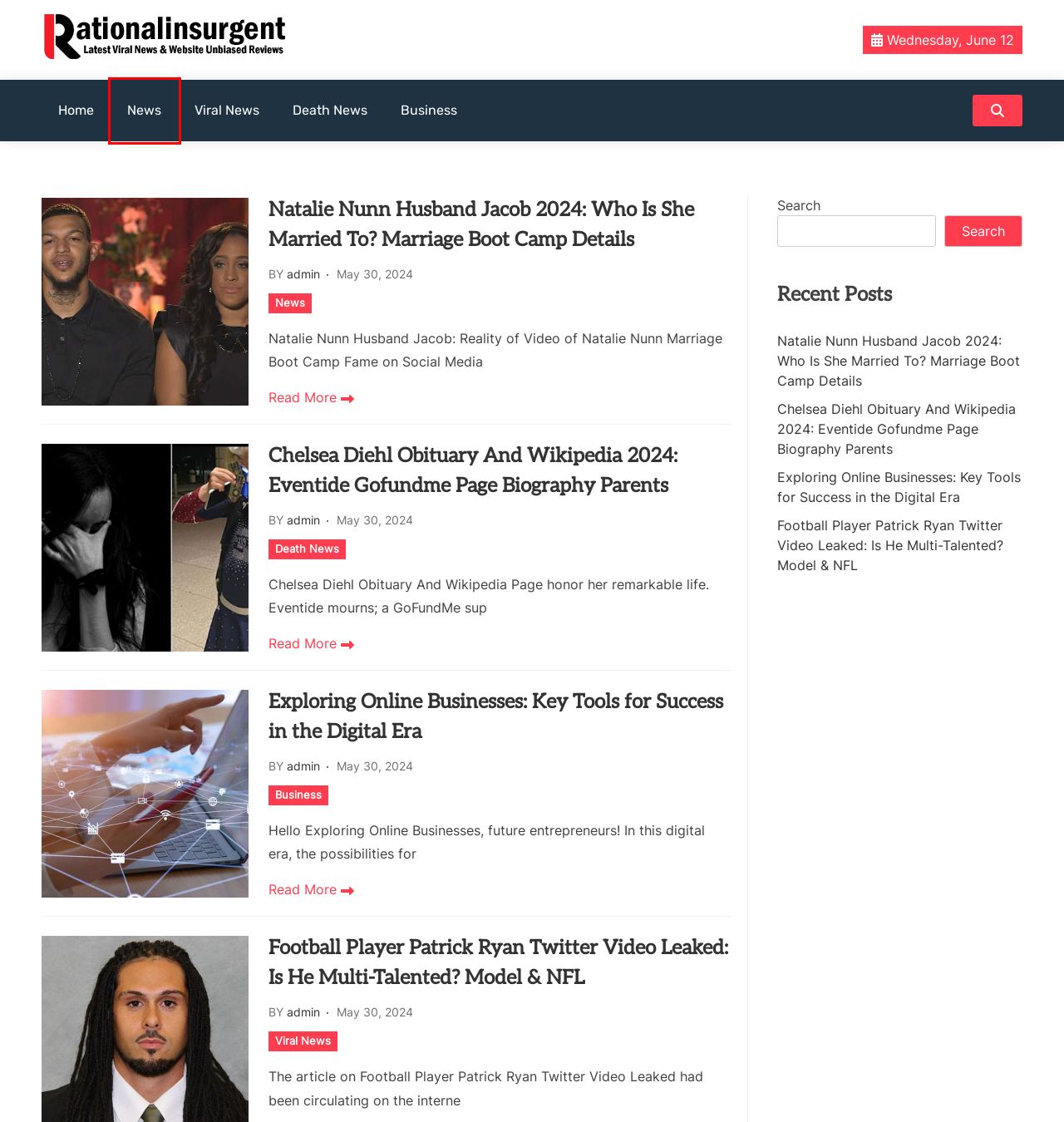You are presented with a screenshot of a webpage containing a red bounding box around a particular UI element. Select the best webpage description that matches the new webpage after clicking the element within the bounding box. Here are the candidates:
A. admin - Rationalinsurgent
B. Football Player Patrick Ryan Twitter Video Leaked 2024: Is He Multi-Talented? Model & NFL
C. Chelsea Diehl Obituary And Wikipedia 2024: Eventide Gofundme Page Biography Parents
D. Natalie Nunn Husband Jacob 2024: Who Is She Married To? Marriage Boot Camp Details
E. Exploring Online Businesses: Key Tools for Success in the Digital Era
F. Business - Rationalinsurgent
G. News - Rationalinsurgent
H. Viral News - Rationalinsurgent

G